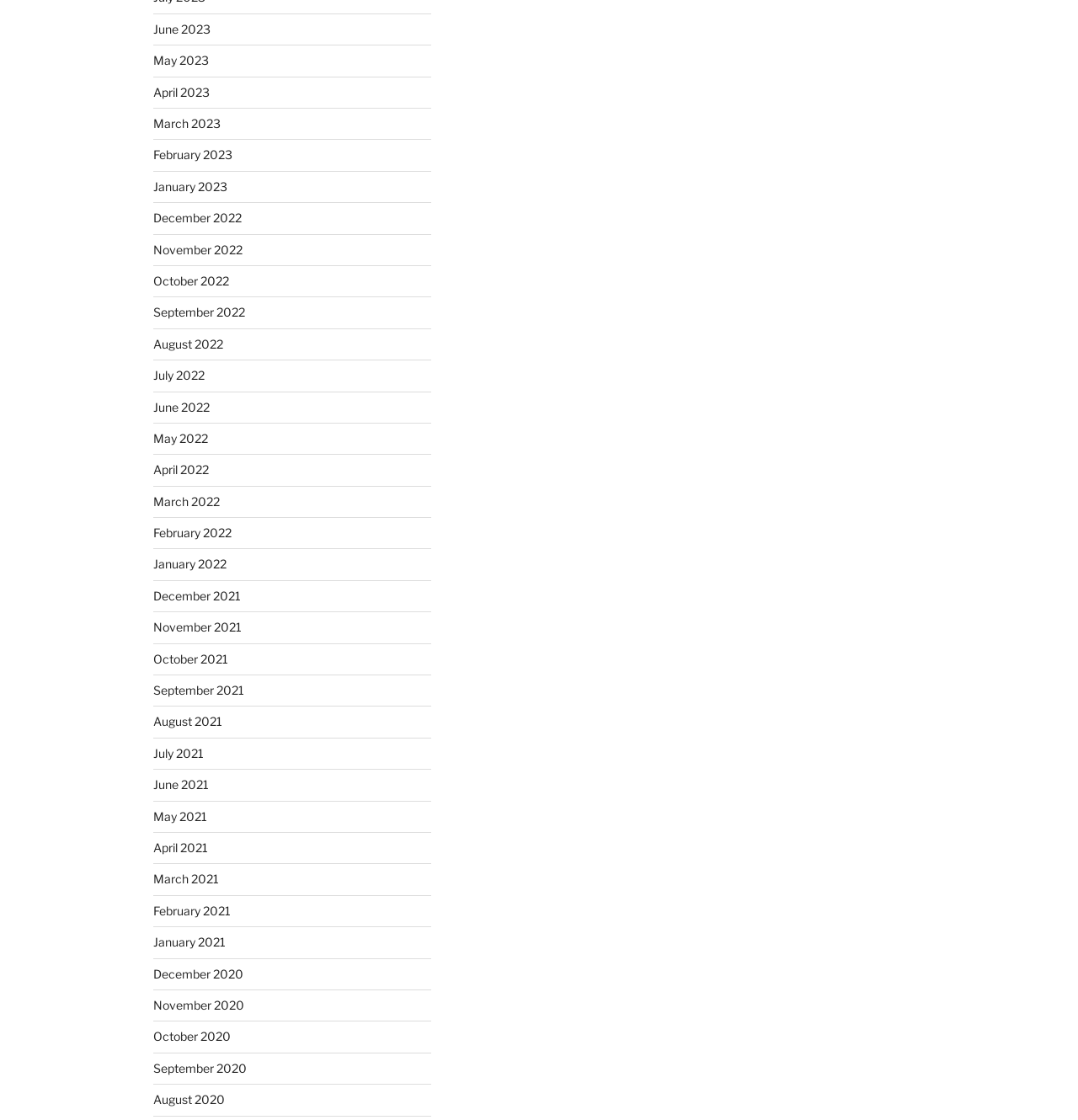Identify the bounding box coordinates of the clickable region required to complete the instruction: "view January 2021". The coordinates should be given as four float numbers within the range of 0 and 1, i.e., [left, top, right, bottom].

[0.142, 0.835, 0.209, 0.847]